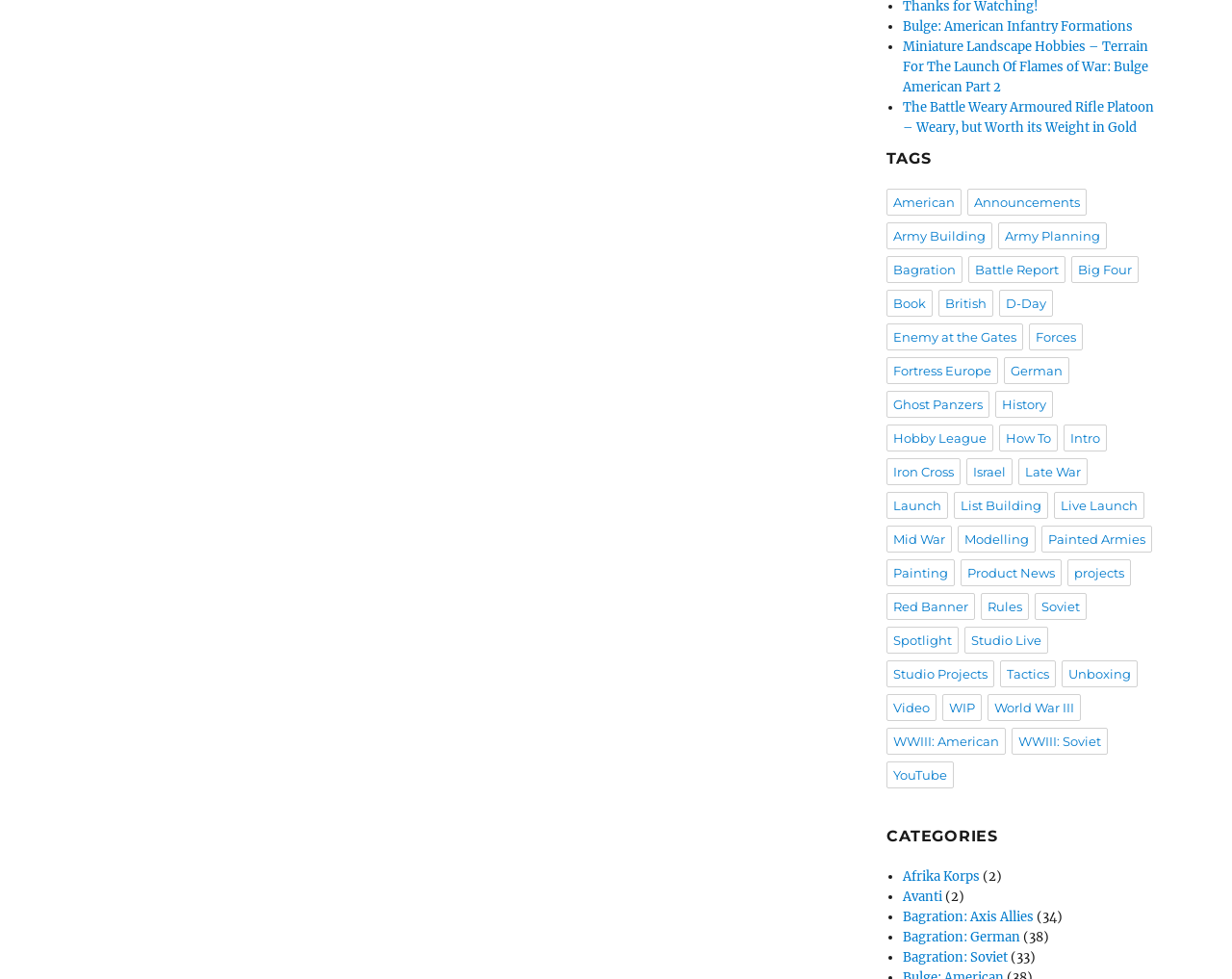How many categories are listed on this webpage?
Please provide a comprehensive answer based on the contents of the image.

I counted the number of categories under the 'CATEGORIES' heading, starting from 'Afrika Korps' to 'Bagration: Soviet', and found a total of 7 categories.